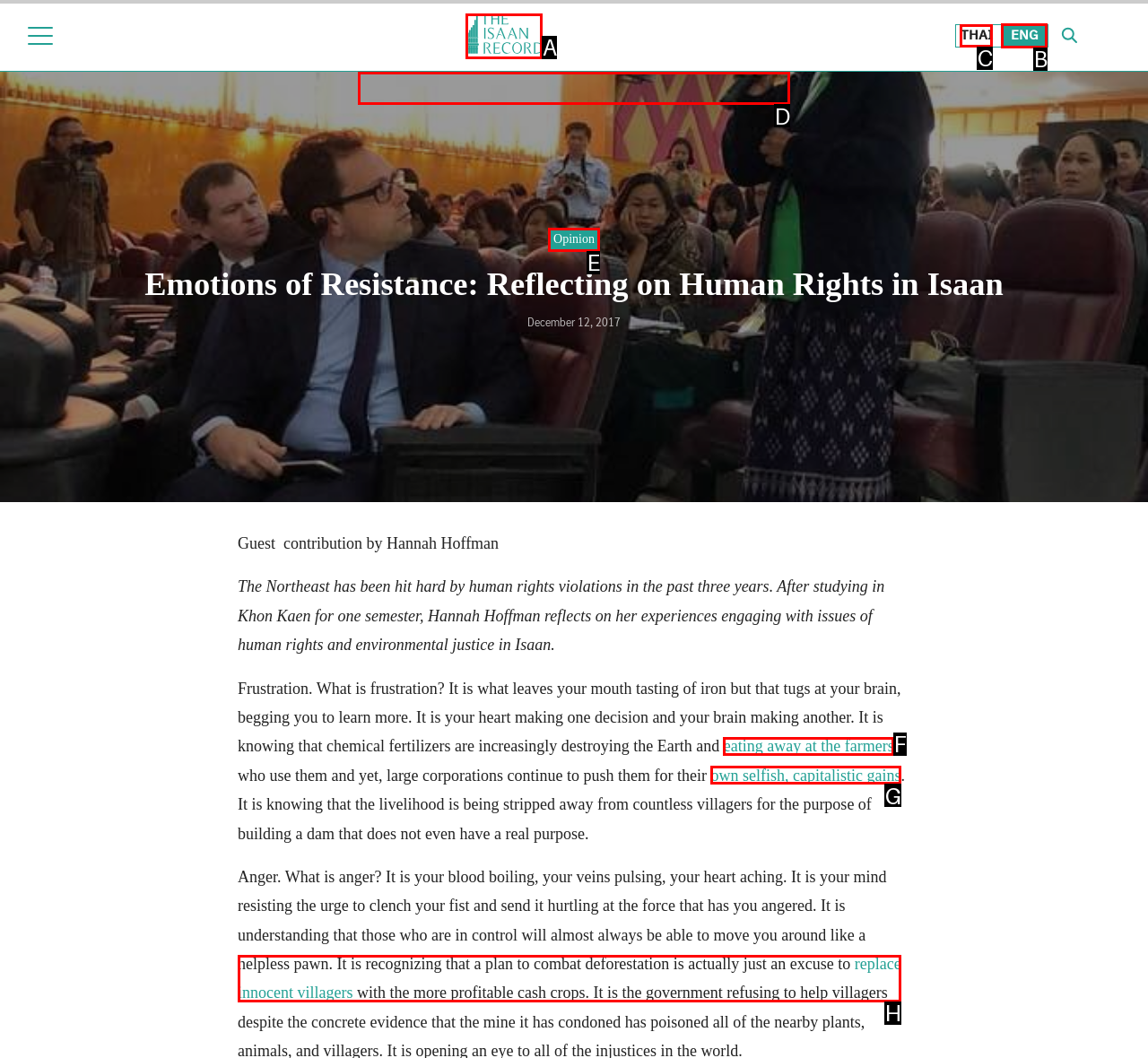Identify which lettered option completes the task: Search for something. Provide the letter of the correct choice.

D